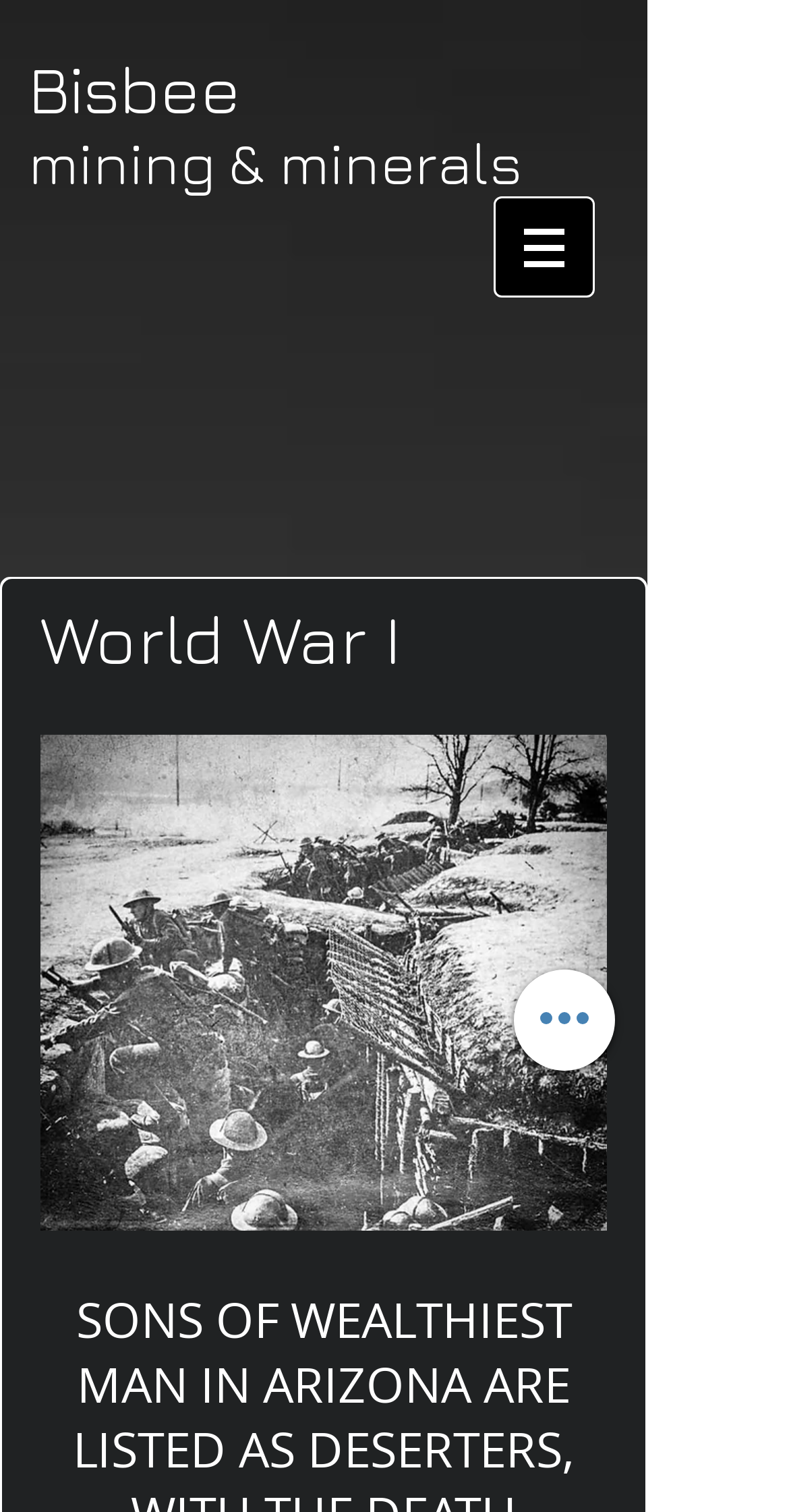Provide the bounding box coordinates of the HTML element described by the text: "mining & minerals". The coordinates should be in the format [left, top, right, bottom] with values between 0 and 1.

[0.036, 0.084, 0.662, 0.13]